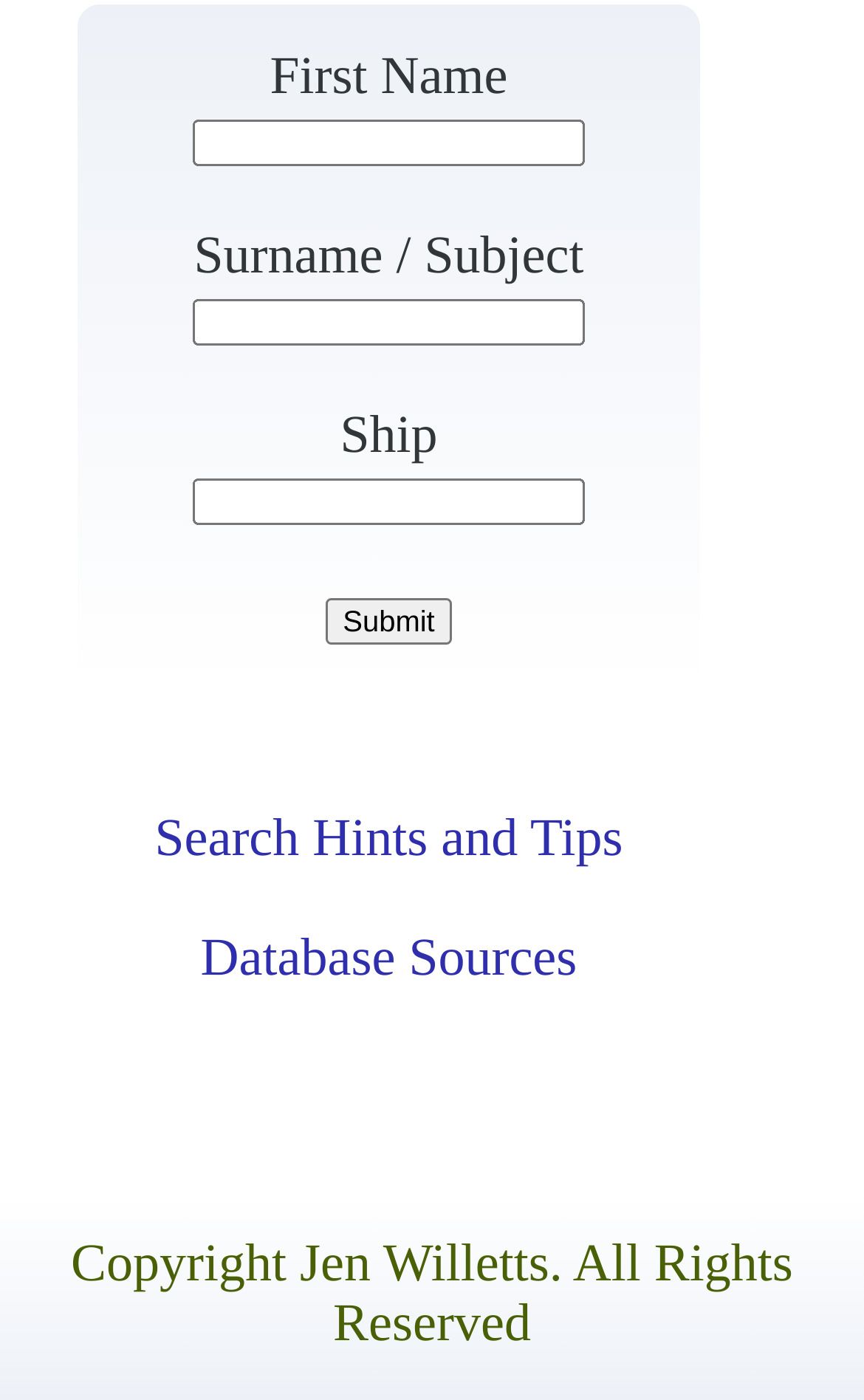What is the purpose of the 'Submit' button?
Refer to the screenshot and answer in one word or phrase.

To submit the form